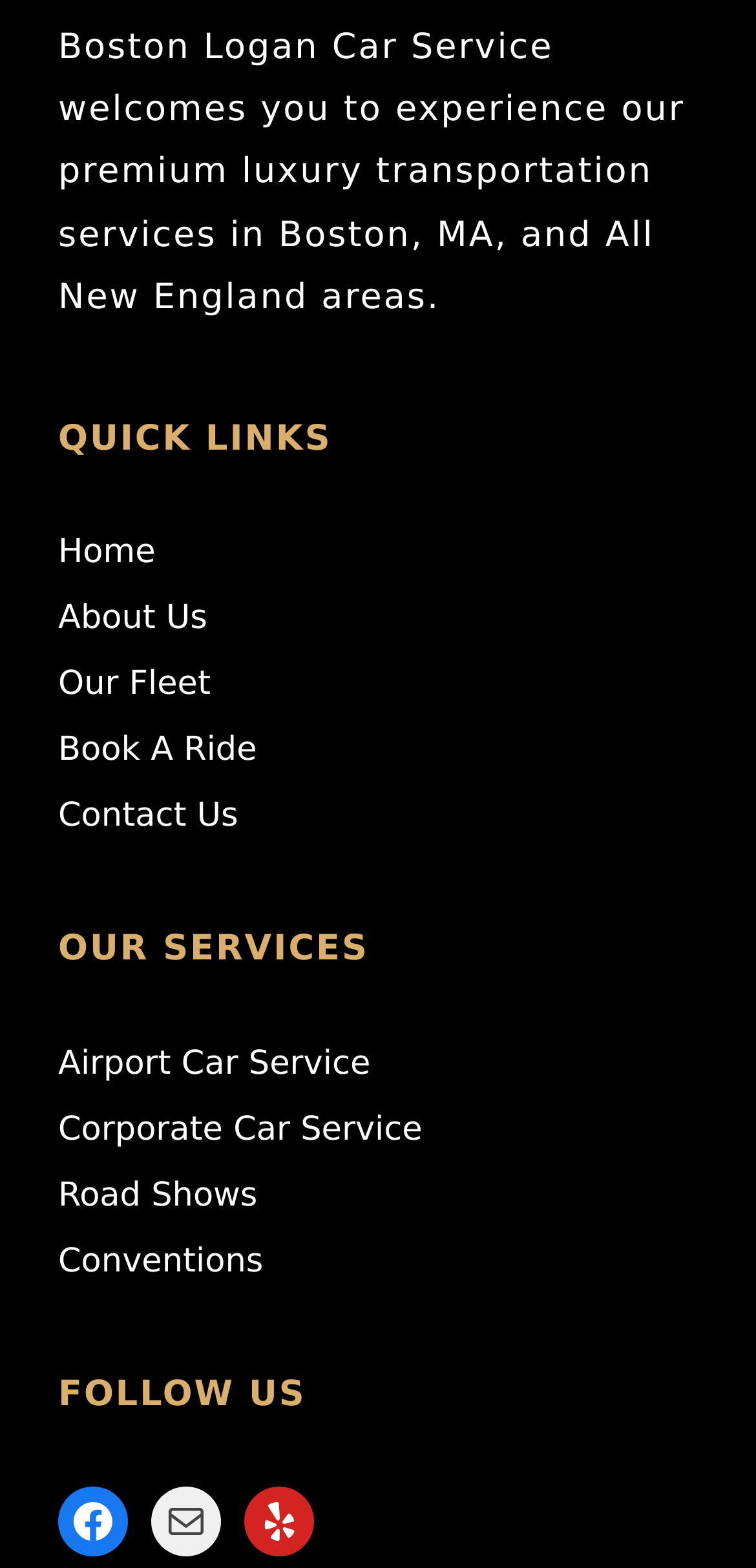What is the location served by Boston Logan Car Service?
Refer to the image and give a detailed response to the question.

The location served by Boston Logan Car Service is Boston, MA, and All New England areas, as mentioned in the introductory text on the webpage.